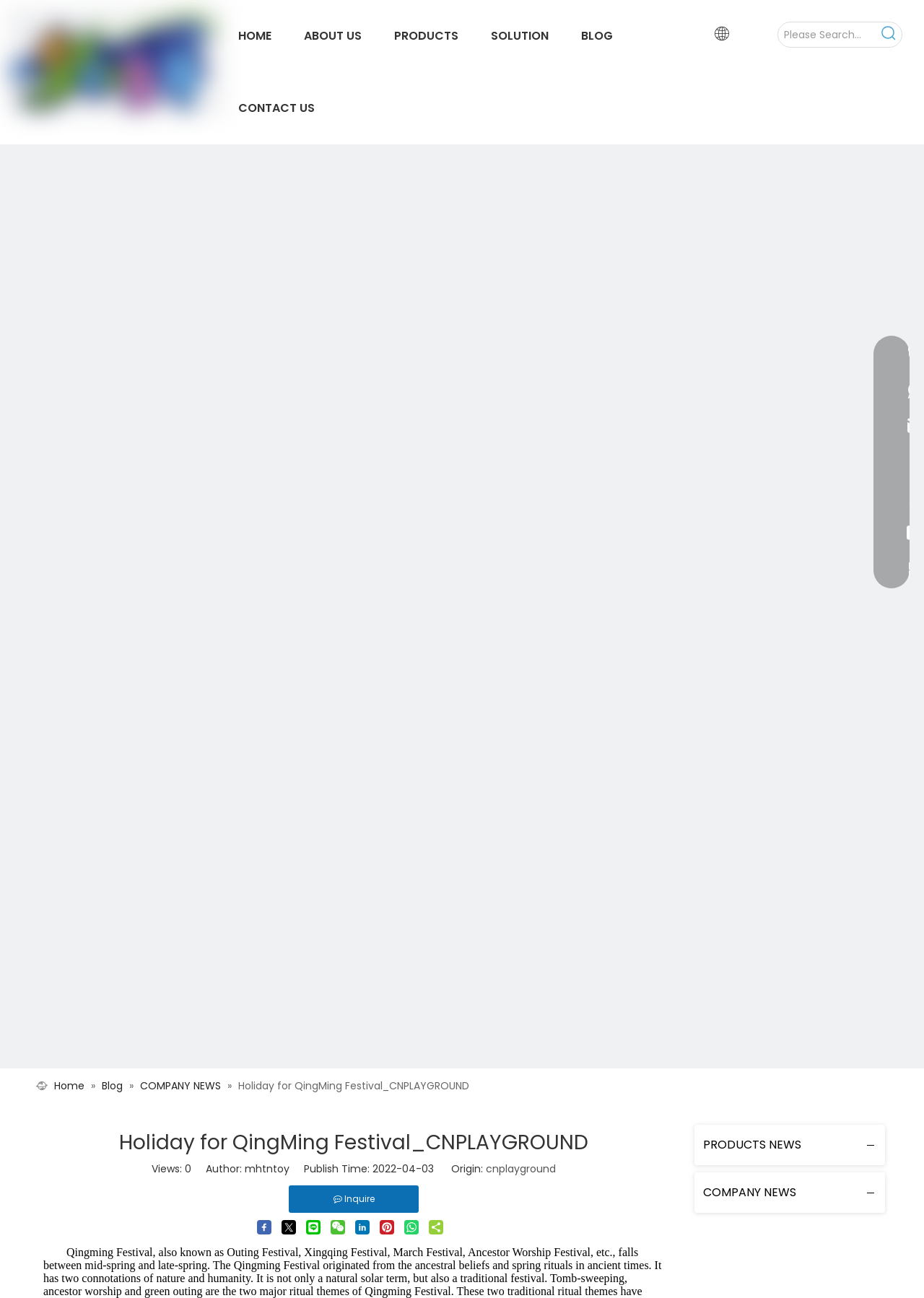Determine the bounding box coordinates of the region I should click to achieve the following instruction: "View company news". Ensure the bounding box coordinates are four float numbers between 0 and 1, i.e., [left, top, right, bottom].

[0.152, 0.831, 0.242, 0.842]